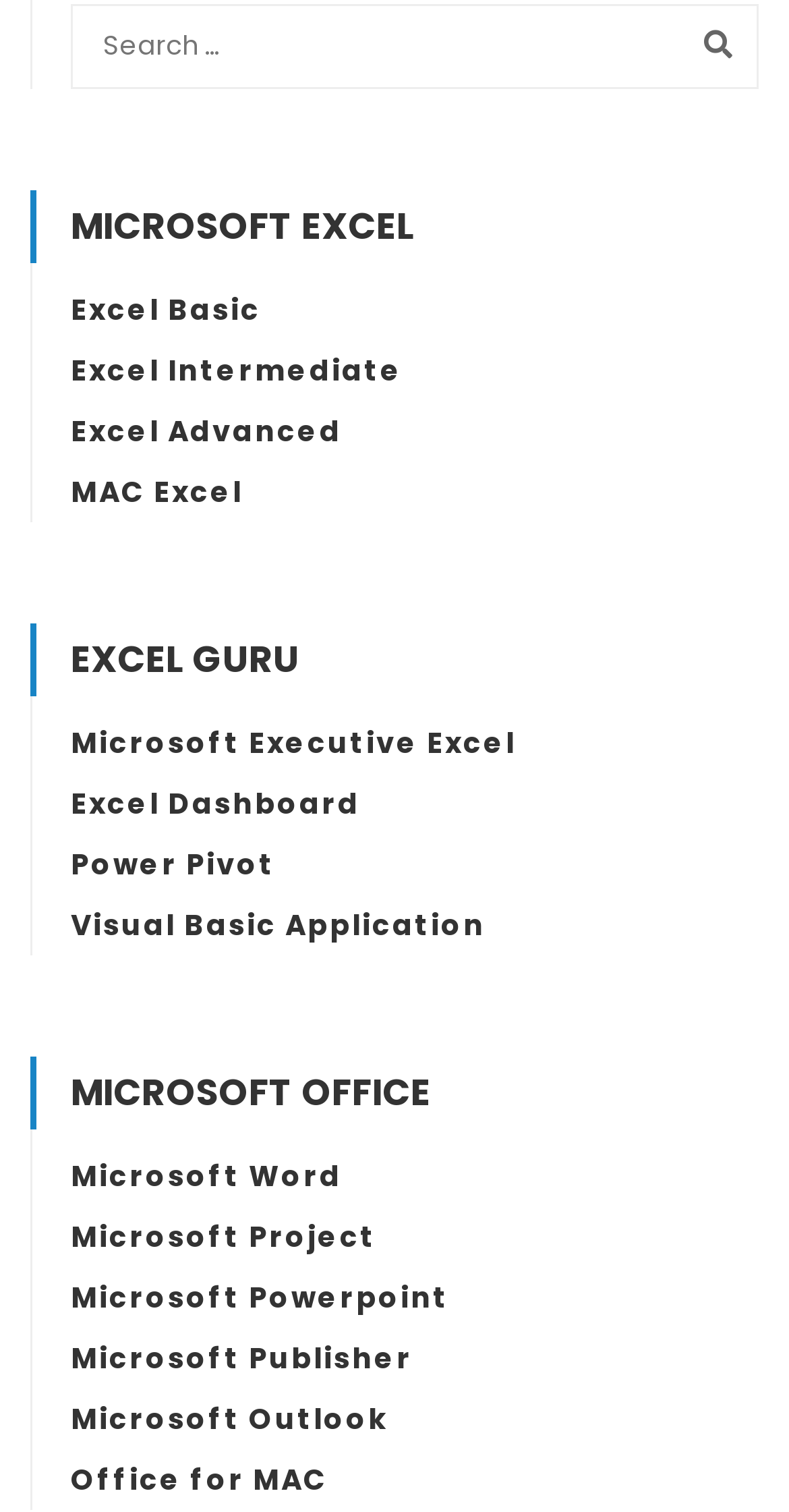Respond to the following question with a brief word or phrase:
What is the last link under the 'MICROSOFT OFFICE' heading?

Office for MAC